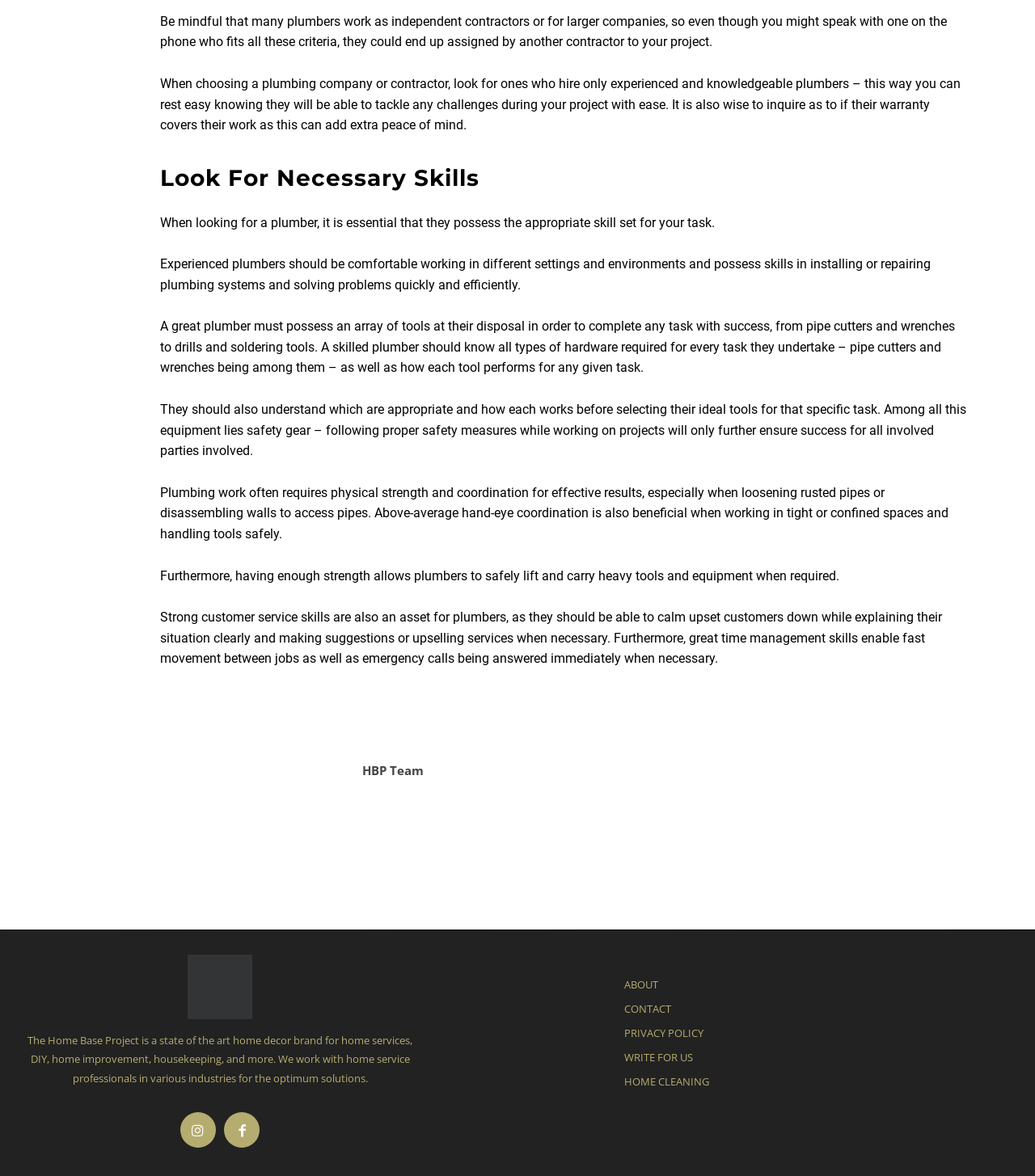Answer the question below using just one word or a short phrase: 
What is the importance of a plumber having good customer service skills?

To calm upset customers